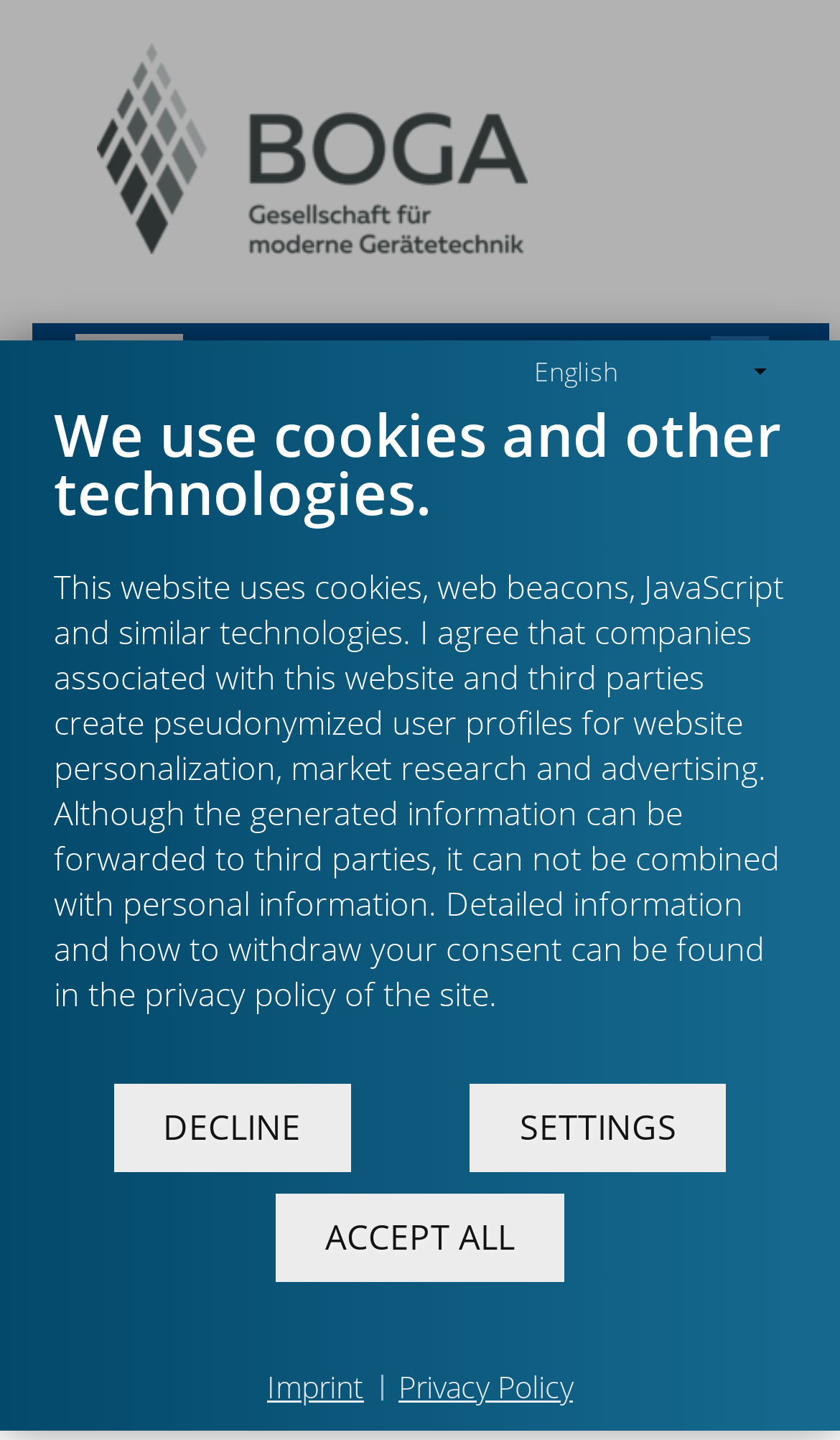Respond with a single word or phrase:
What is the main topic of the webpage?

Terms & Conditions